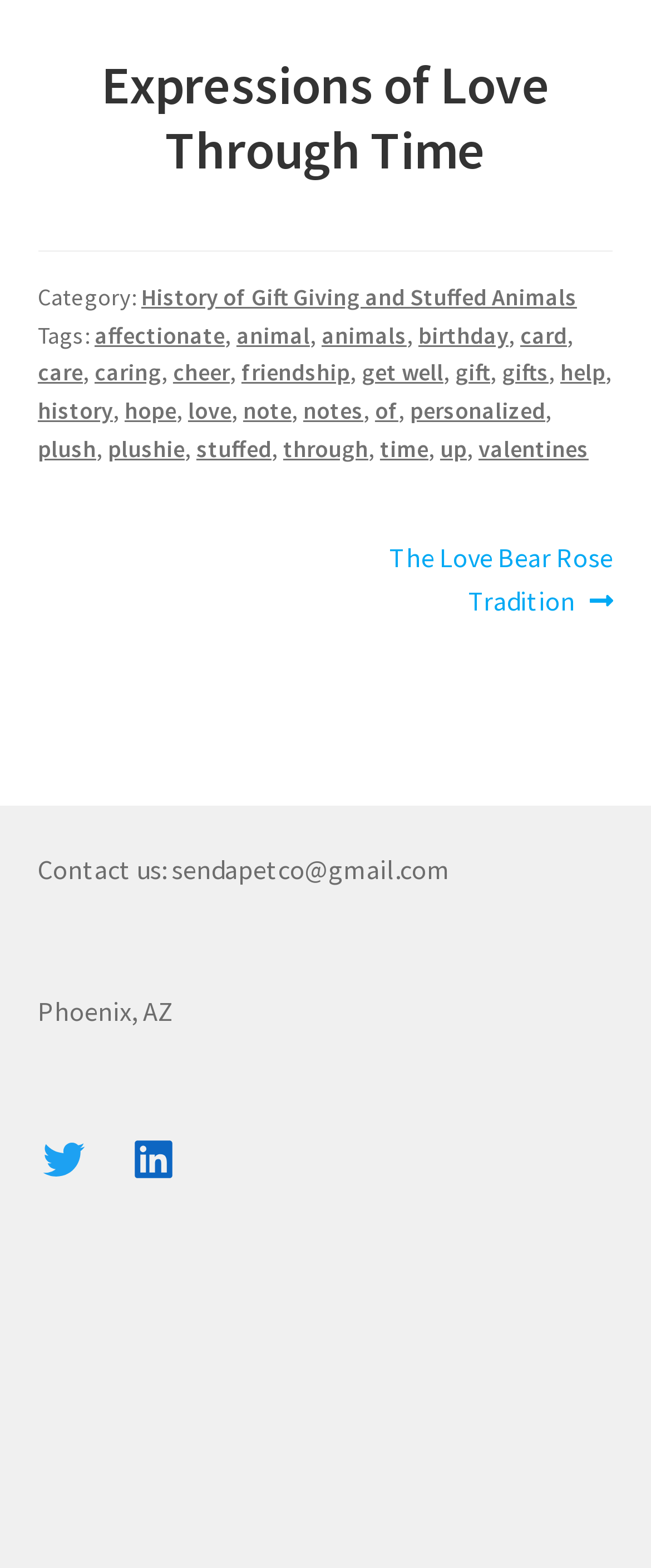Identify the bounding box for the described UI element. Provide the coordinates in (top-left x, top-left y, bottom-right x, bottom-right y) format with values ranging from 0 to 1: care

[0.058, 0.228, 0.127, 0.247]